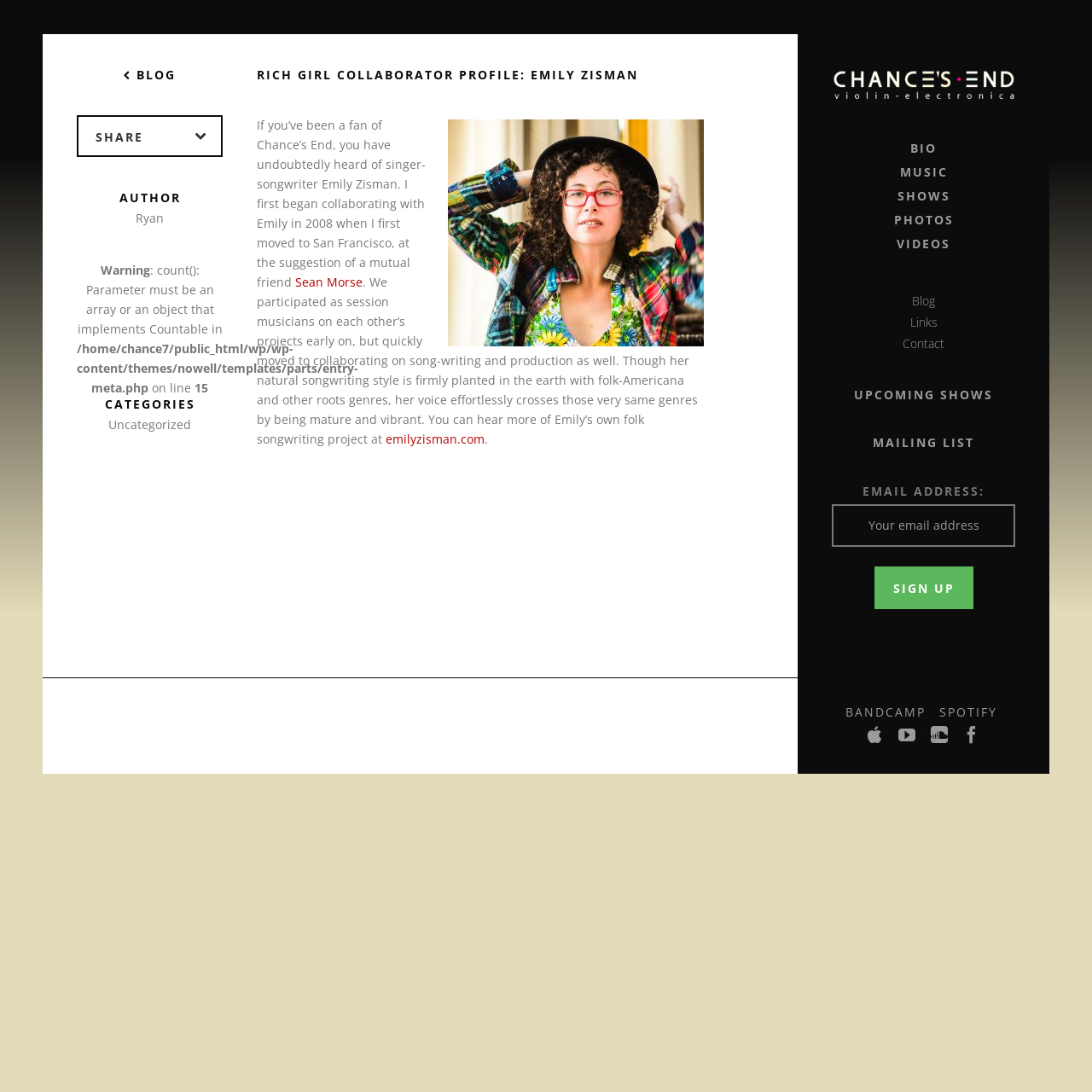What is the purpose of the textbox?
Please respond to the question with a detailed and informative answer.

The textbox is located below the 'EMAIL ADDRESS:' label and has a 'Sign up' button next to it, indicating that it is used to enter an email address for the mailing list.